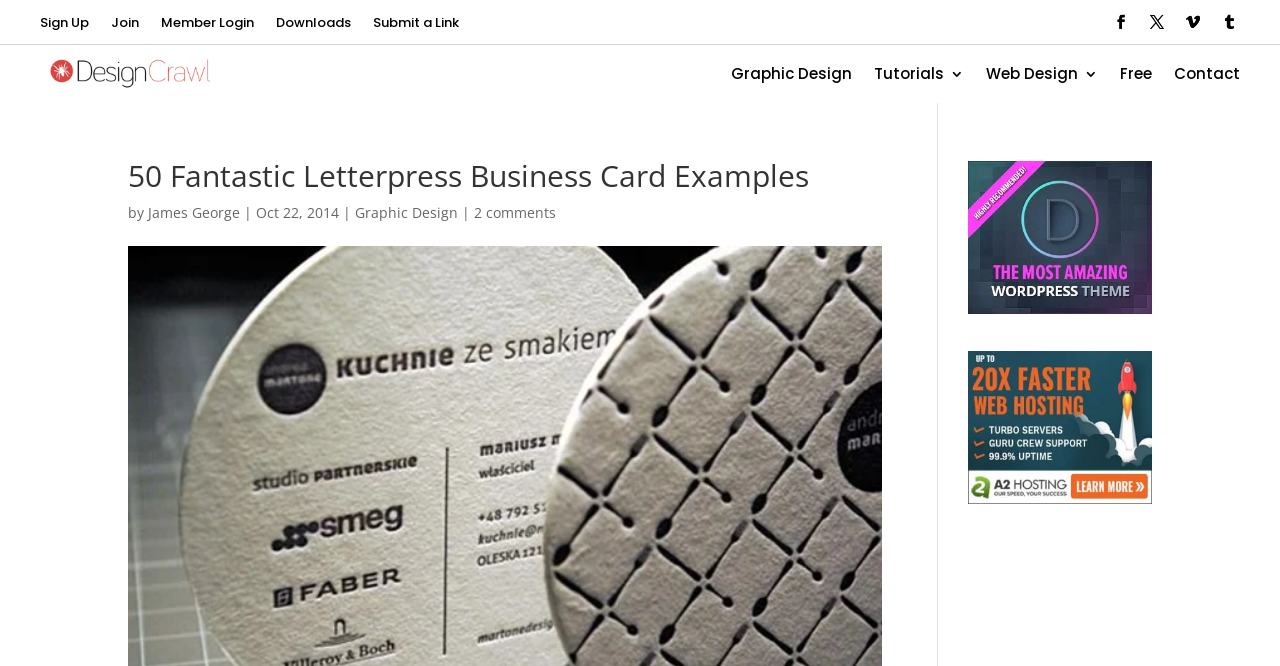Who is the author of the article?
Can you offer a detailed and complete answer to this question?

I looked at the article's metadata and found the author's name, 'James George', which is a link.